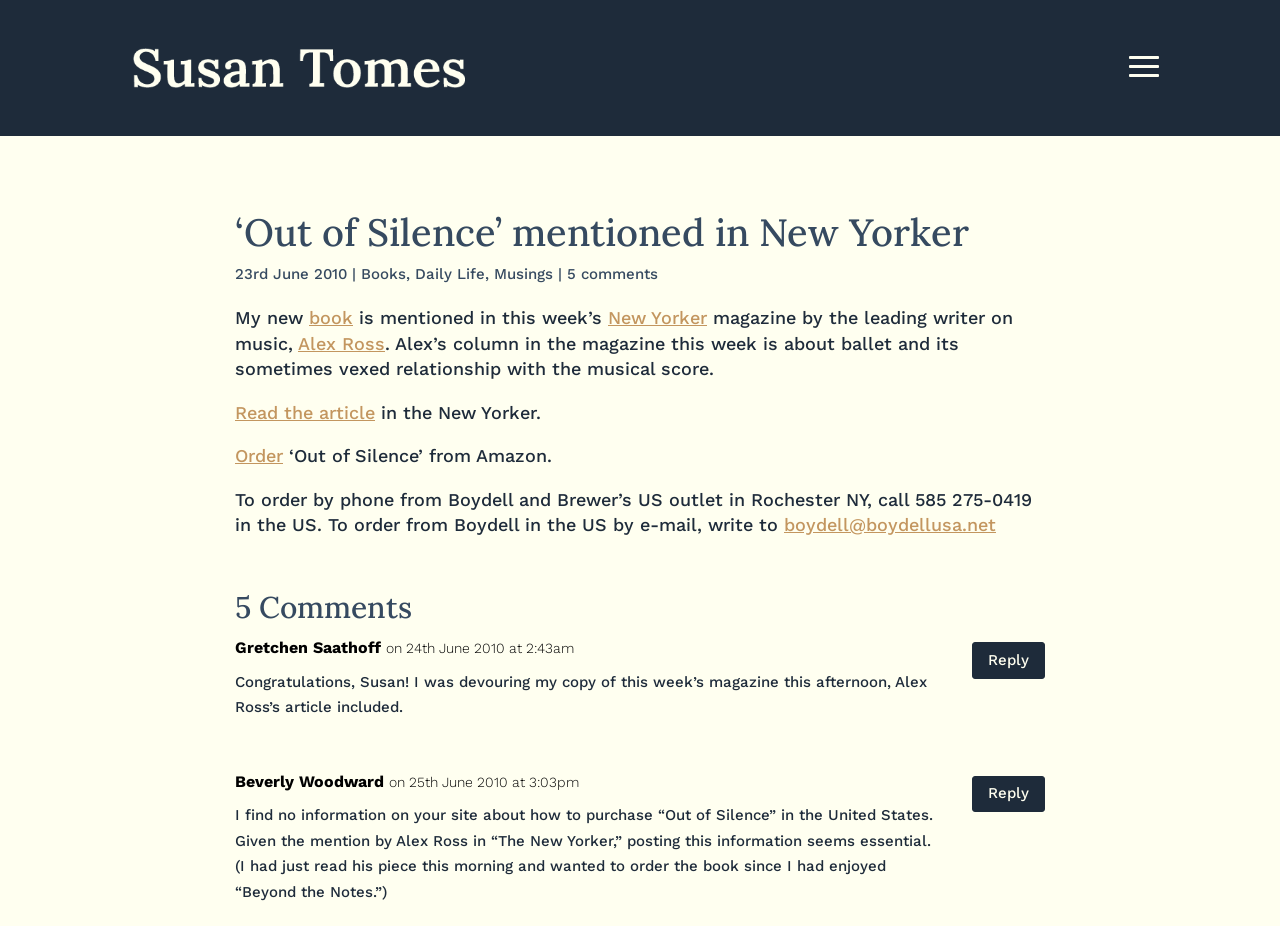How many comments are there on this webpage?
Please analyze the image and answer the question with as much detail as possible.

The heading '5 Comments' at the bottom of the webpage suggests that there are 5 comments on this webpage.